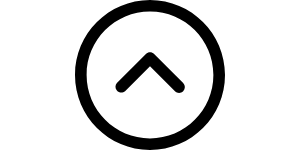Respond to the question below with a concise word or phrase:
What is the color of the arrow?

Black